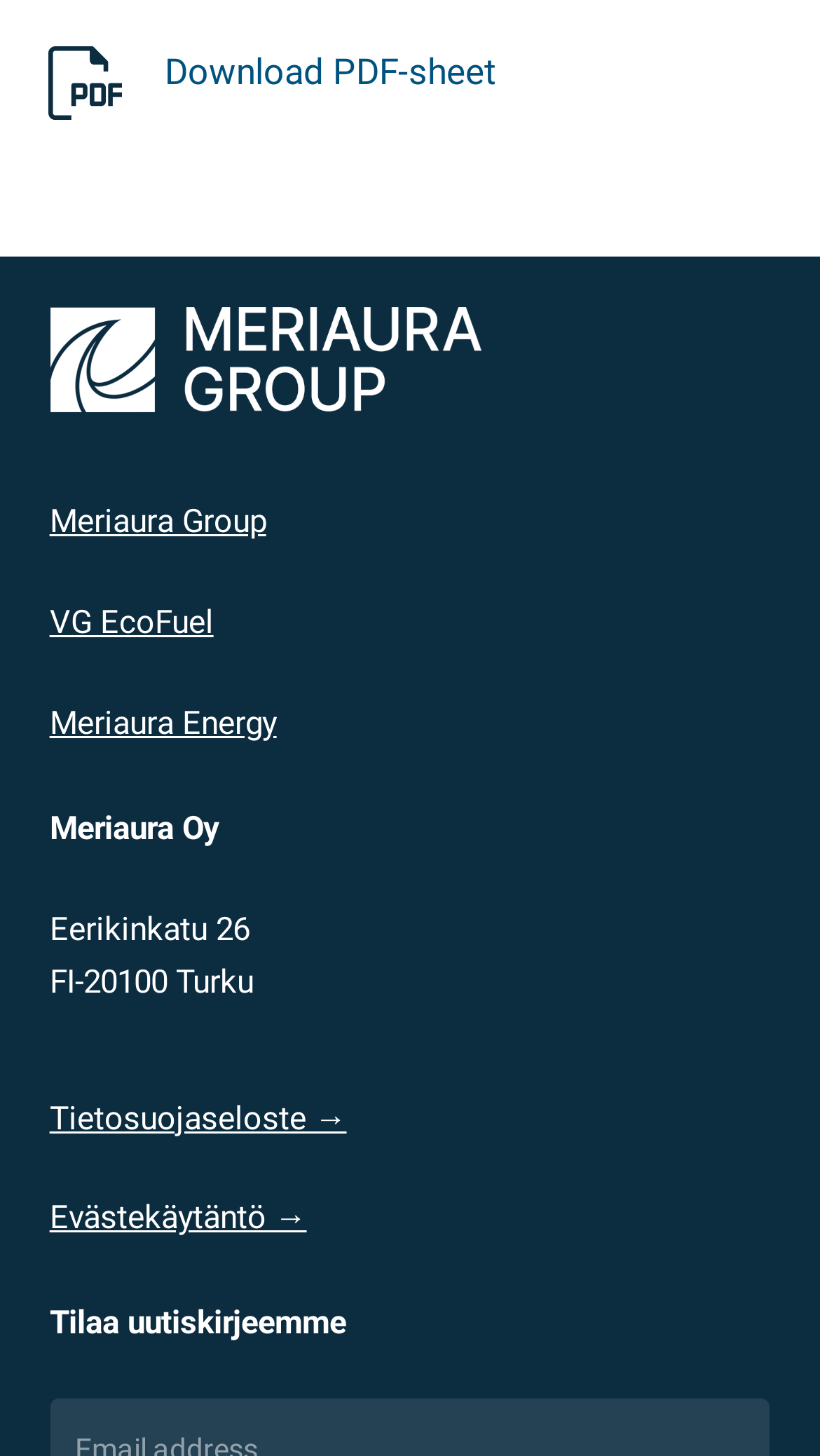What is the company name?
Based on the screenshot, answer the question with a single word or phrase.

Meriaura Oy